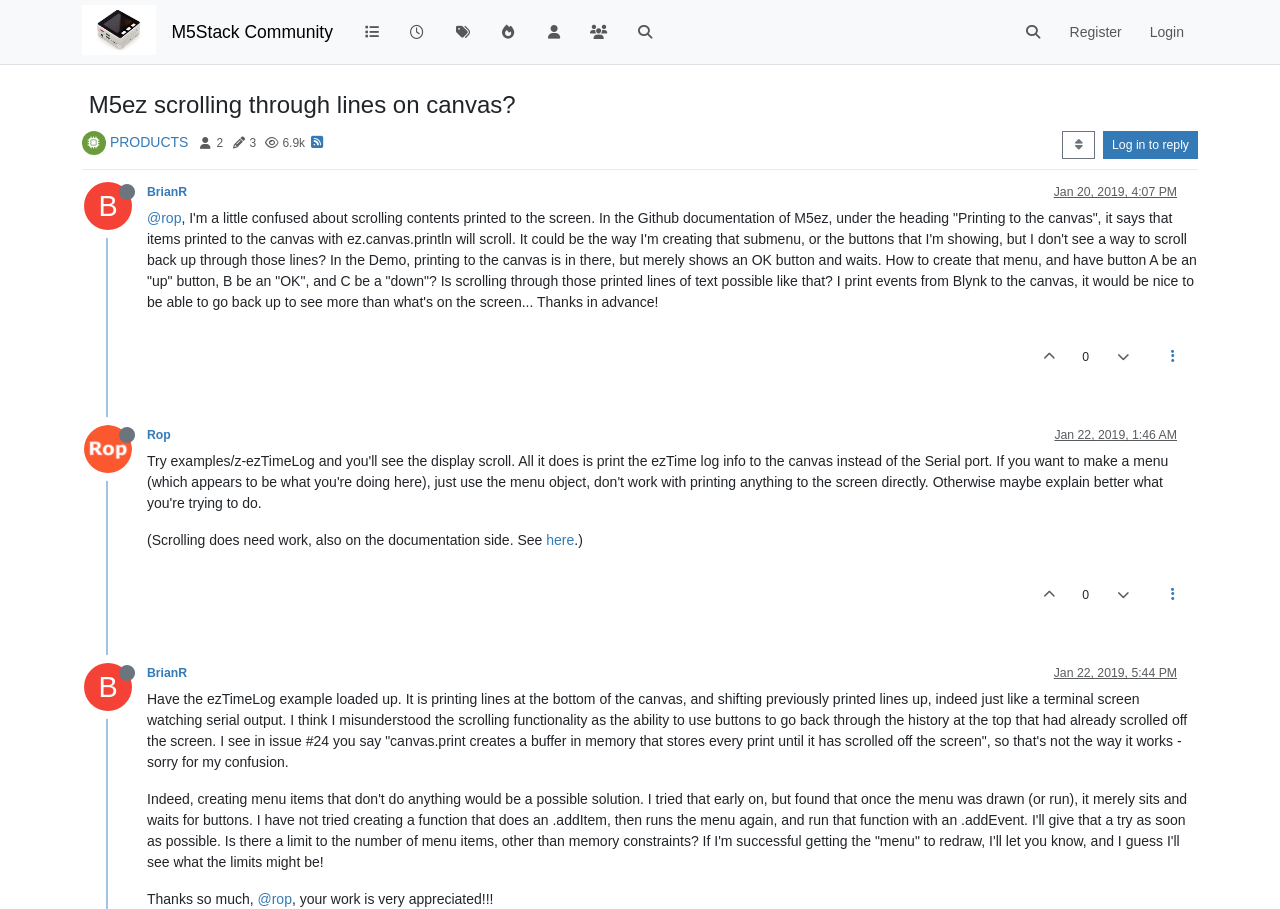Please specify the coordinates of the bounding box for the element that should be clicked to carry out this instruction: "Click on the 'Login' link". The coordinates must be four float numbers between 0 and 1, formatted as [left, top, right, bottom].

[0.887, 0.015, 0.936, 0.056]